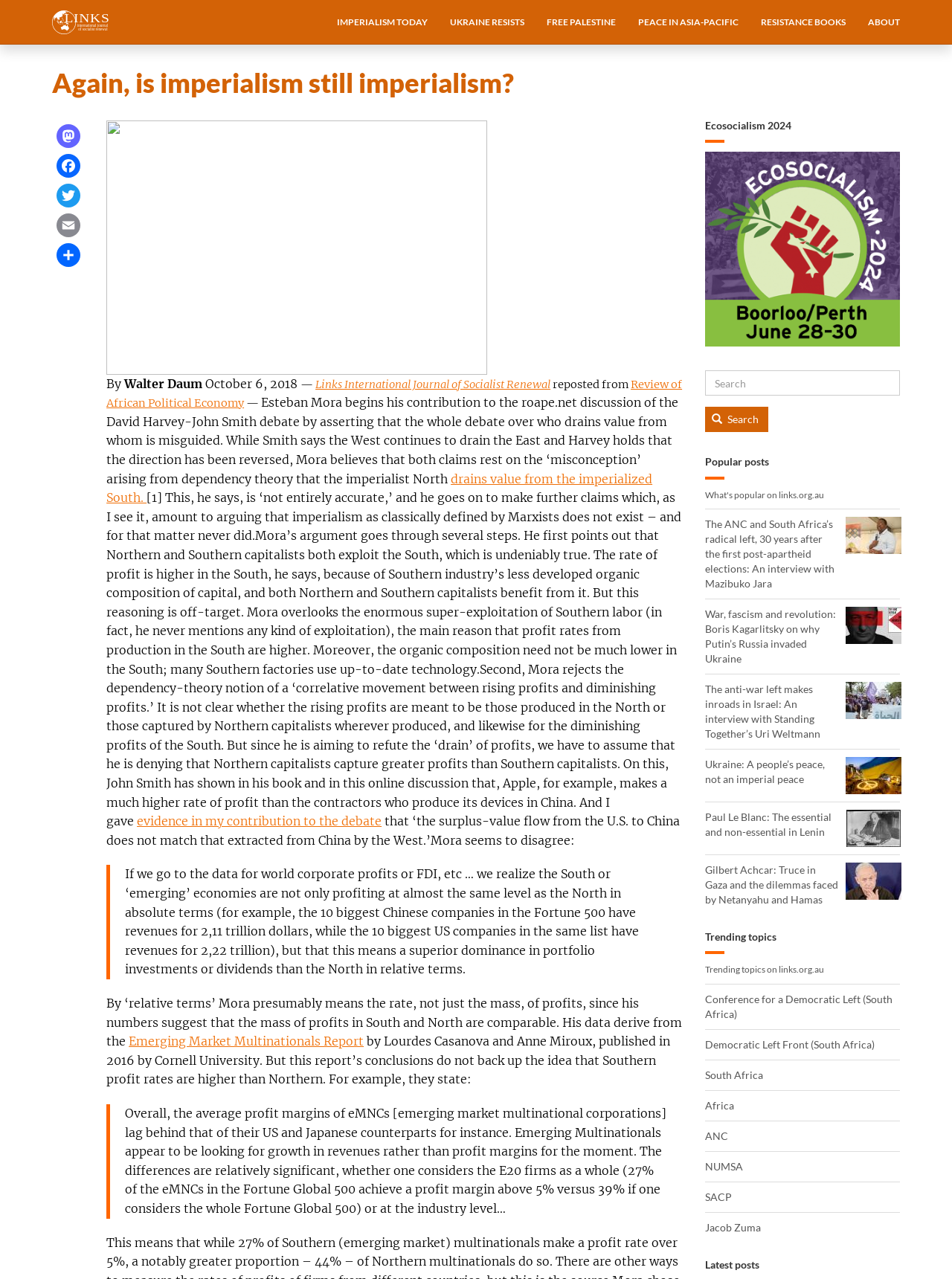Please examine the image and answer the question with a detailed explanation:
What is the topic of the trending topic 'Conference for a Democratic Left (South Africa)'?

The topic of the trending topic 'Conference for a Democratic Left (South Africa)' is related to South Africa, which is evident from the mention of 'South Africa' in the topic title.